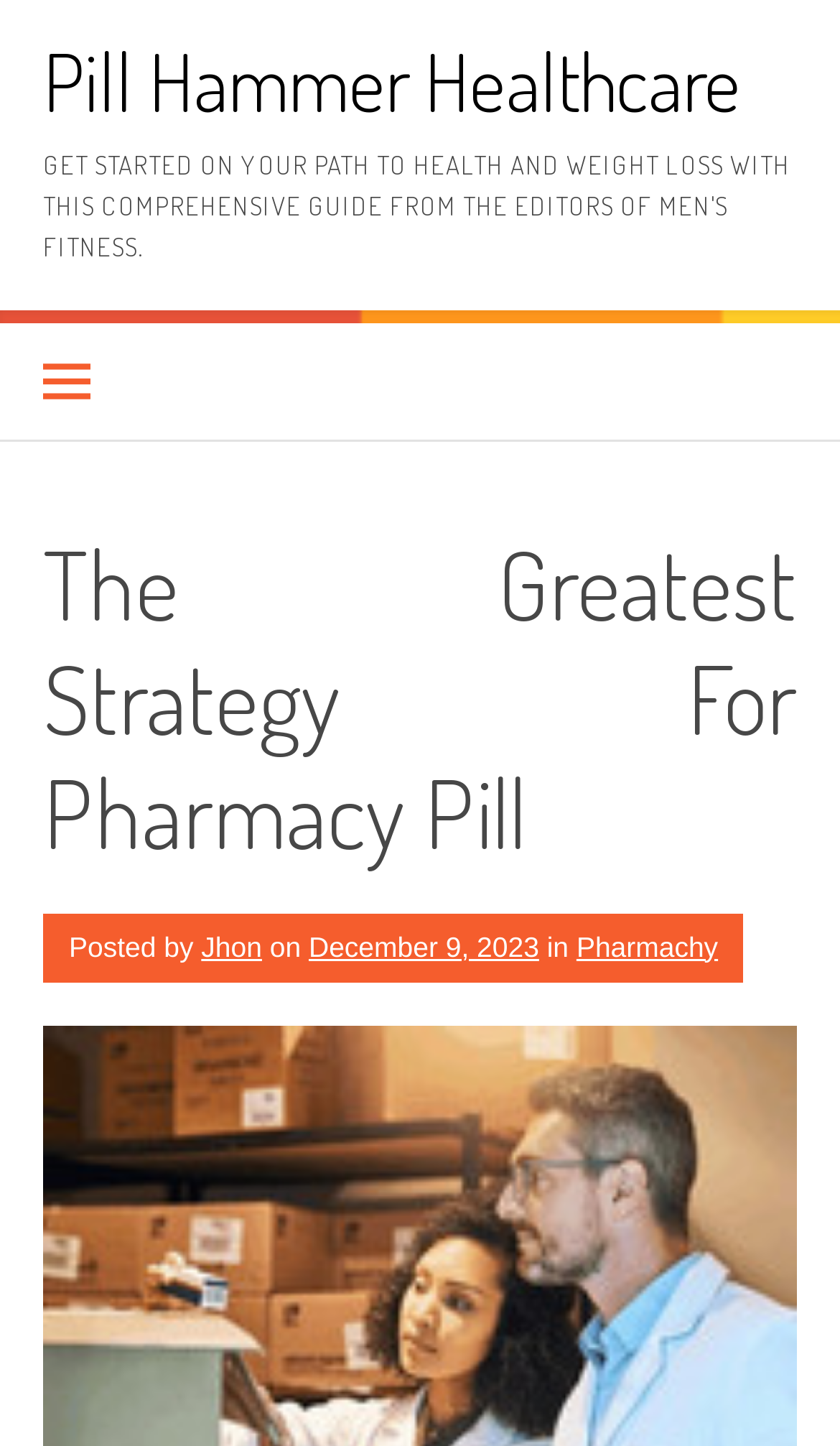Find the primary header on the webpage and provide its text.

The Greatest Strategy For Pharmacy Pill